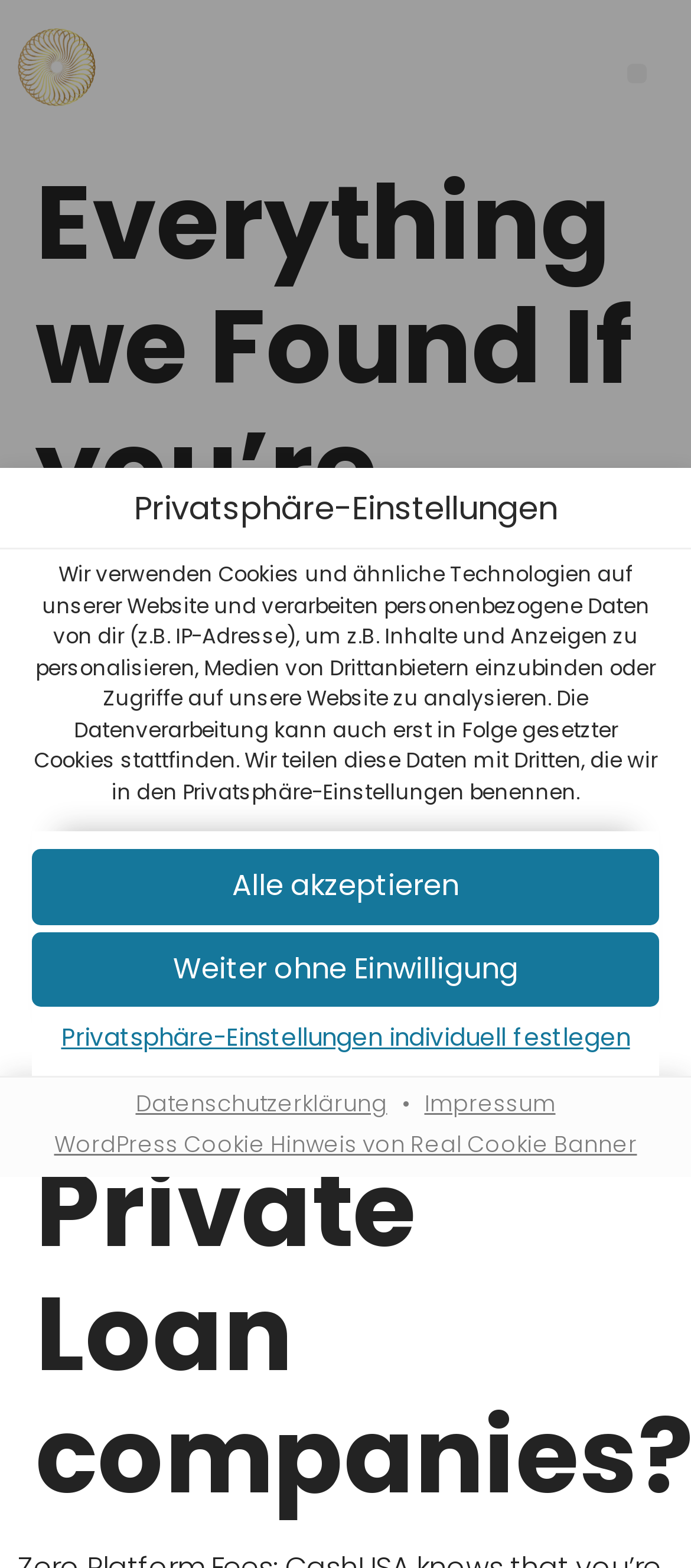Locate the bounding box coordinates of the element to click to perform the following action: 'Set privacy settings individually'. The coordinates should be given as four float values between 0 and 1, in the form of [left, top, right, bottom].

[0.046, 0.648, 0.954, 0.68]